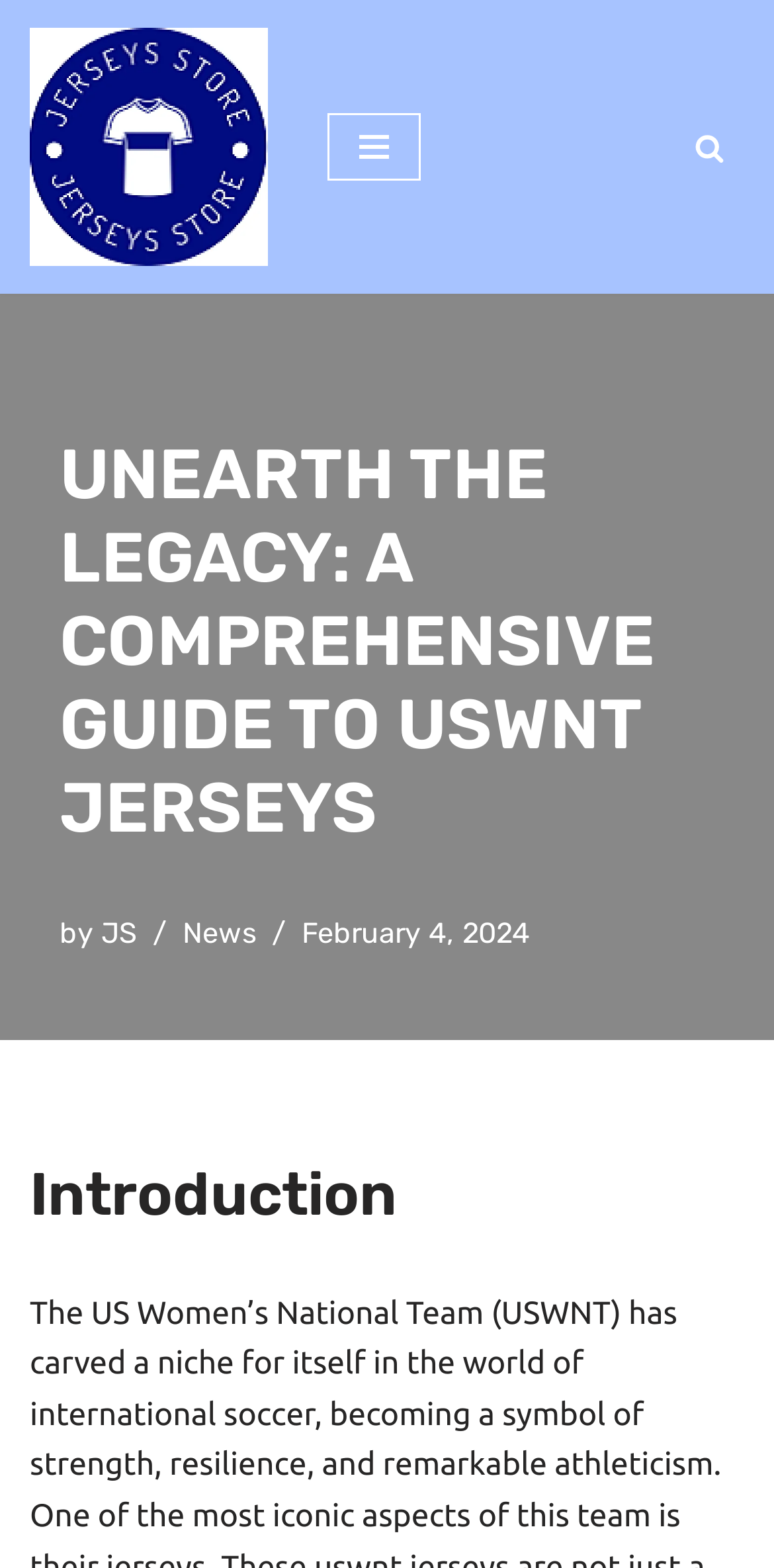Please predict the bounding box coordinates (top-left x, top-left y, bottom-right x, bottom-right y) for the UI element in the screenshot that fits the description: Skip to content

[0.0, 0.041, 0.077, 0.066]